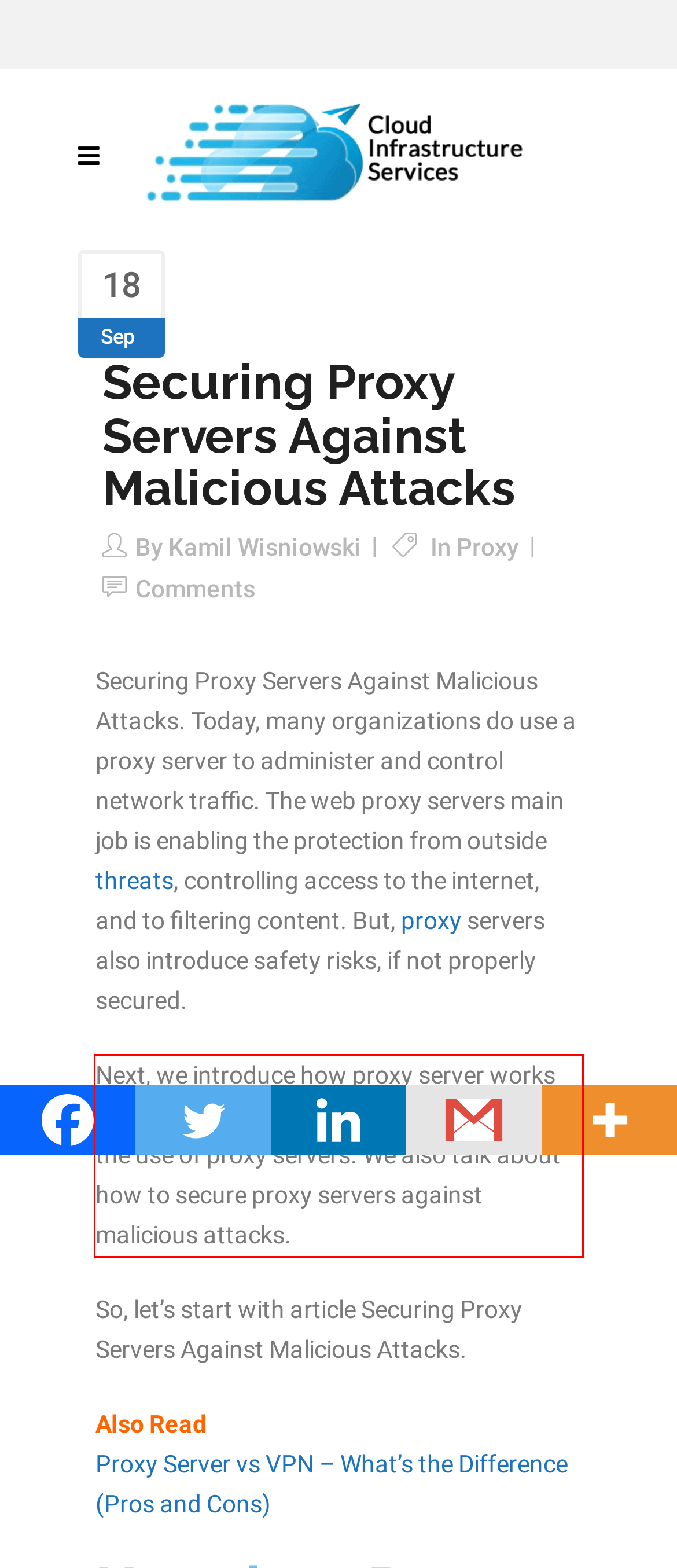Please examine the webpage screenshot and extract the text within the red bounding box using OCR.

Next, we introduce how proxy server works and then discuss which risks are involved in the use of proxy servers. We also talk about how to secure proxy servers against malicious attacks.